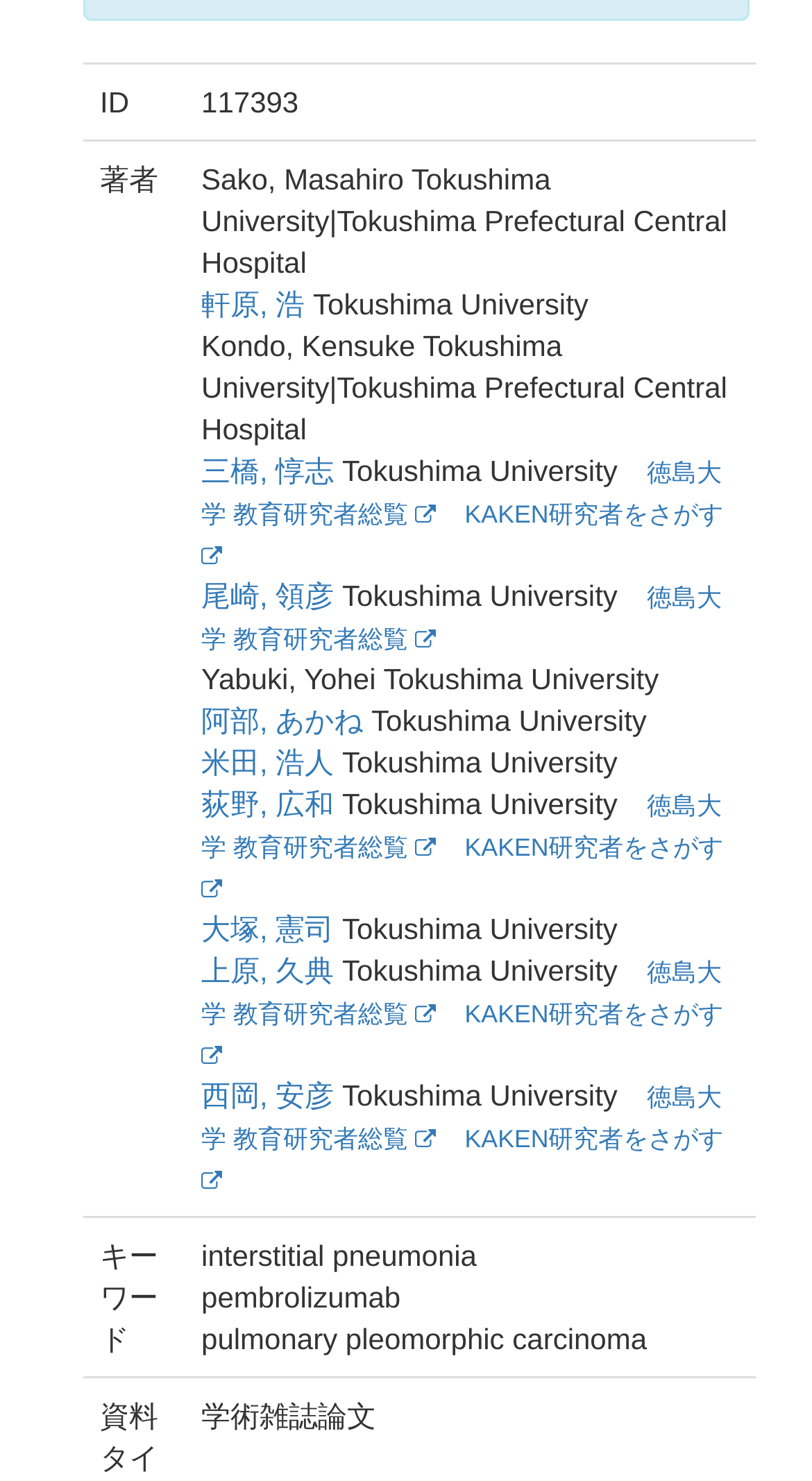Using the details from the image, please elaborate on the following question: What is the affiliation of the authors?

By analyzing the static text elements in the table, I found that the affiliation of the authors is consistently mentioned as 'Tokushima University', which suggests that it is the primary affiliation of the authors.